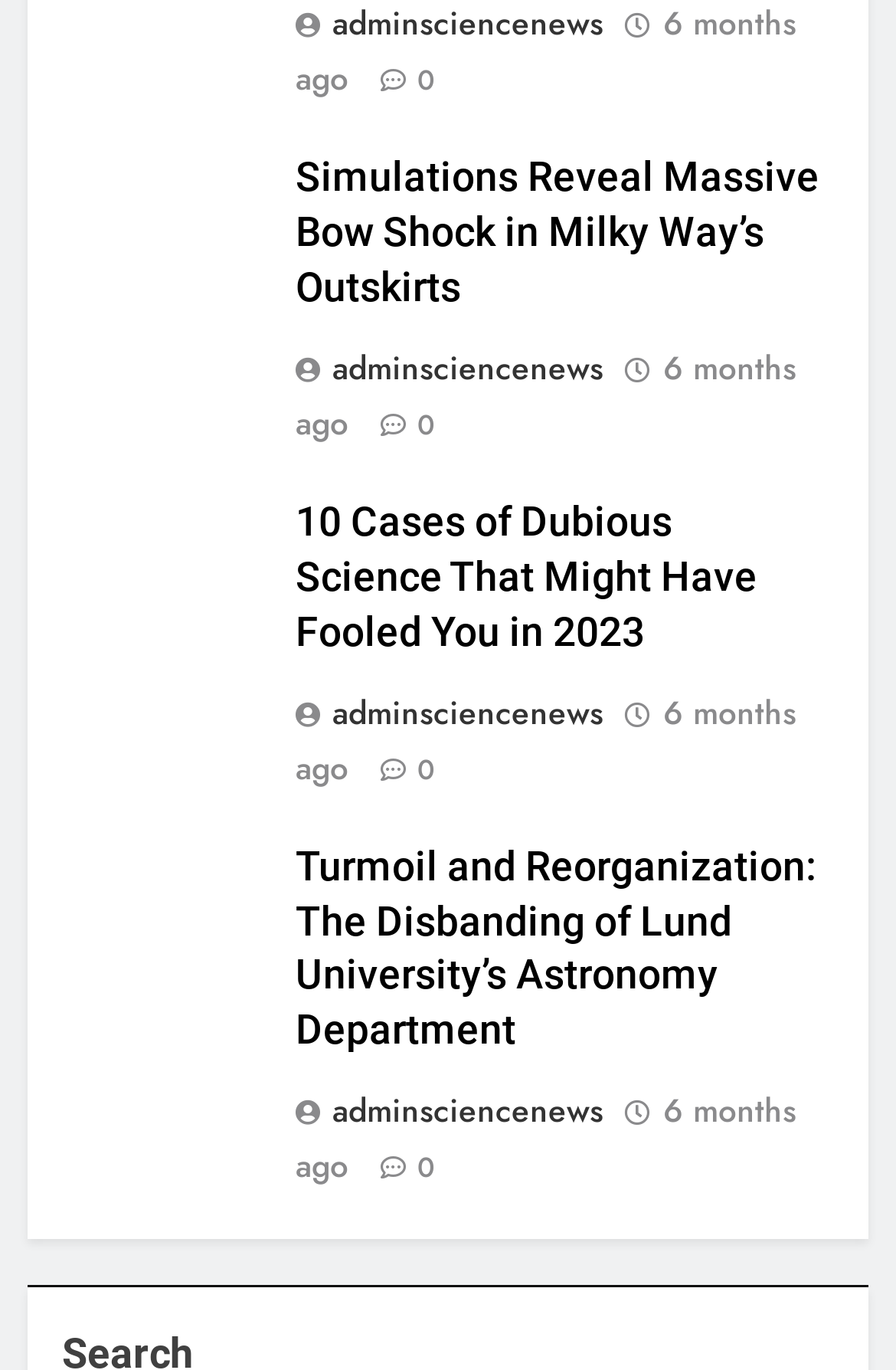Provide a one-word or short-phrase answer to the question:
What is the common author of these articles?

adminsciencenews